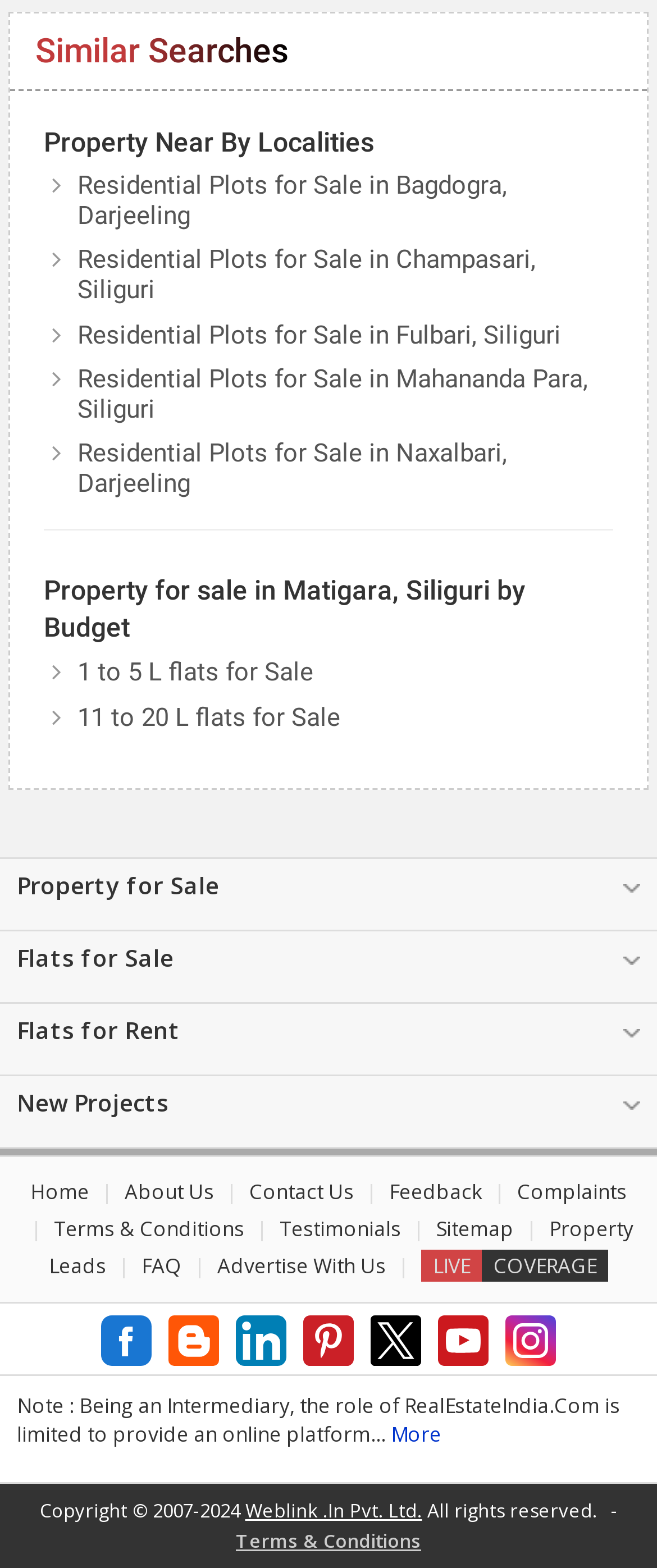Highlight the bounding box of the UI element that corresponds to this description: "Feedback".

[0.592, 0.751, 0.733, 0.769]